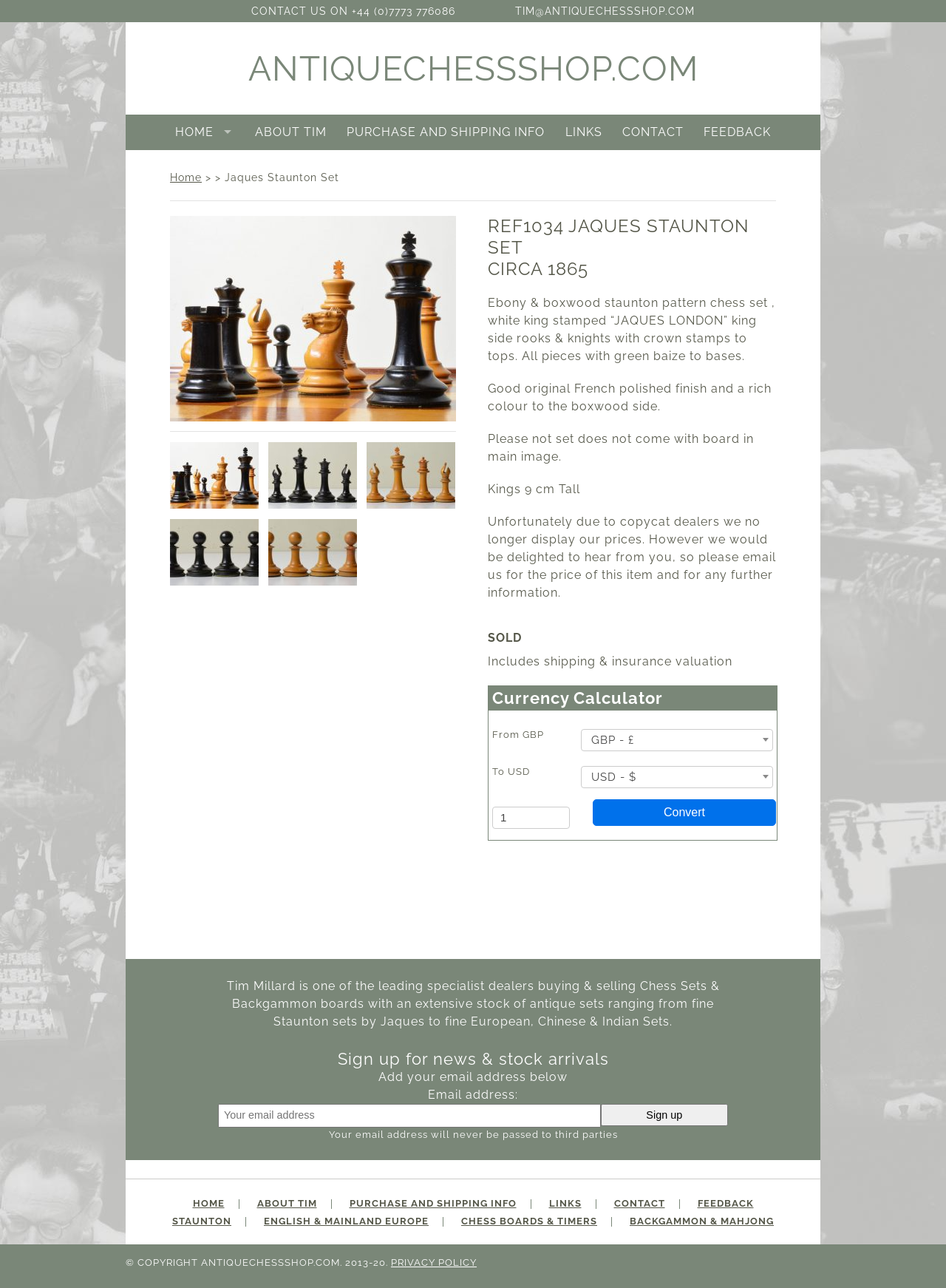Pinpoint the bounding box coordinates of the clickable area needed to execute the instruction: "Convert the currency". The coordinates should be specified as four float numbers between 0 and 1, i.e., [left, top, right, bottom].

[0.627, 0.62, 0.82, 0.641]